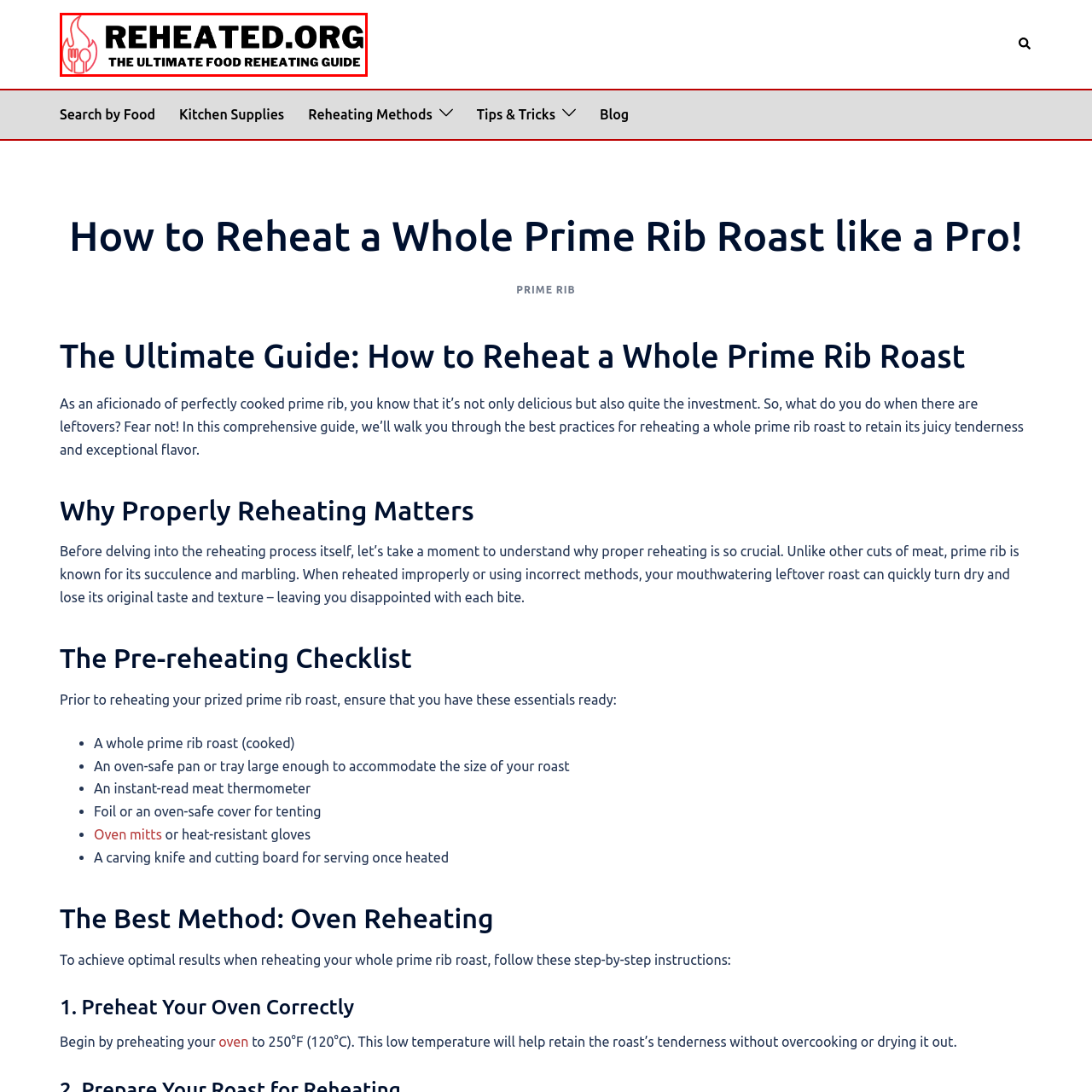What is the purpose of the website?
Focus on the content inside the red bounding box and offer a detailed explanation.

The tagline 'THE ULTIMATE FOOD REHEATING GUIDE' and the overall design of the logo convey that the website is dedicated to providing comprehensive guidance on reheating food effectively.